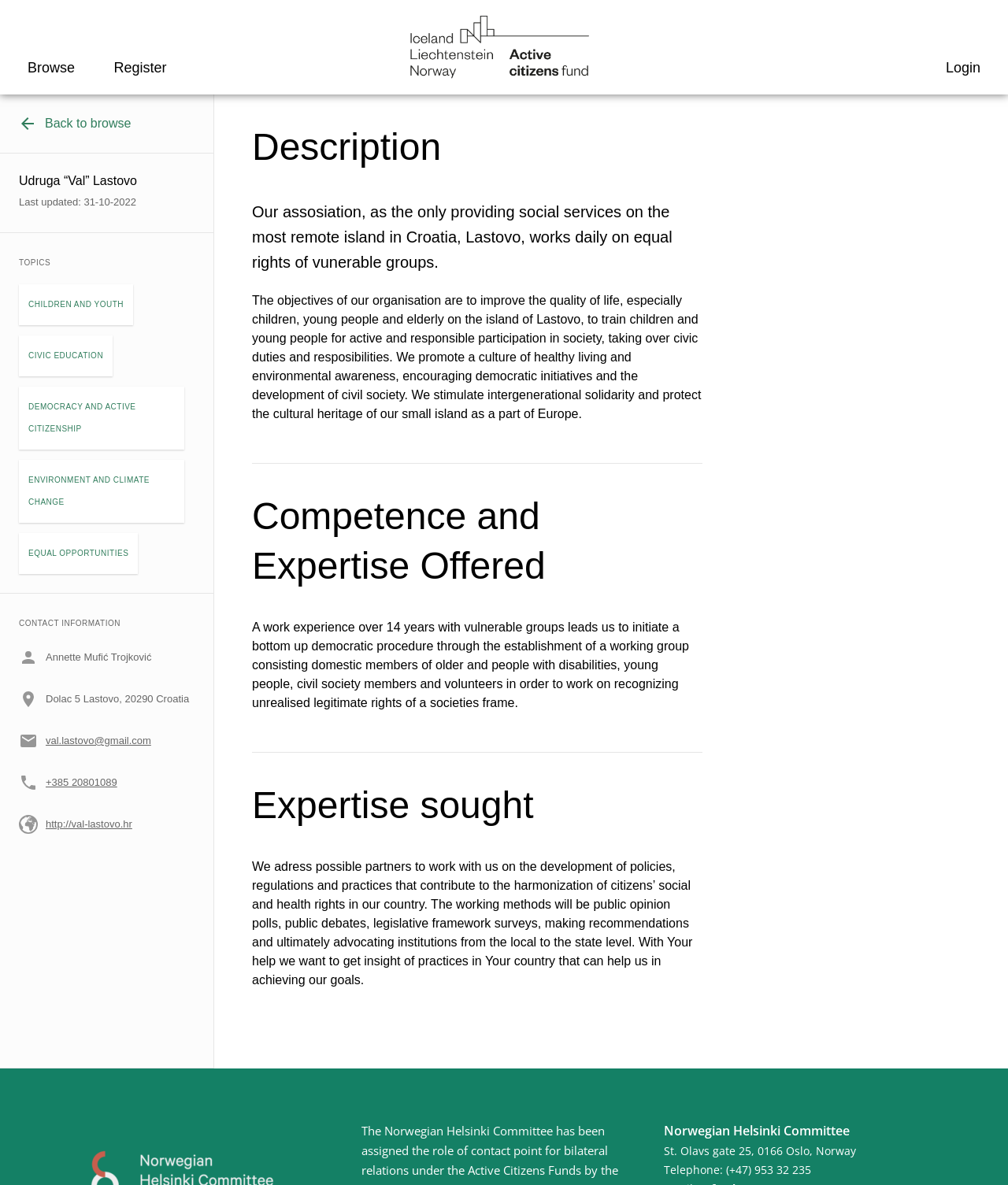Bounding box coordinates should be provided in the format (top-left x, top-left y, bottom-right x, bottom-right y) with all values between 0 and 1. Identify the bounding box for this UI element: Democracy and active citizenship

[0.019, 0.326, 0.183, 0.379]